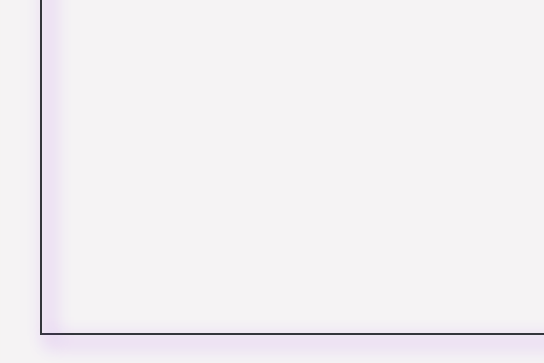Please examine the image and provide a detailed answer to the question: What is the atmosphere of the event?

The caption describes the scene as 'engaging' and 'lively', indicating that the event is energetic and vibrant, with a focus on artistic expression and community-building.